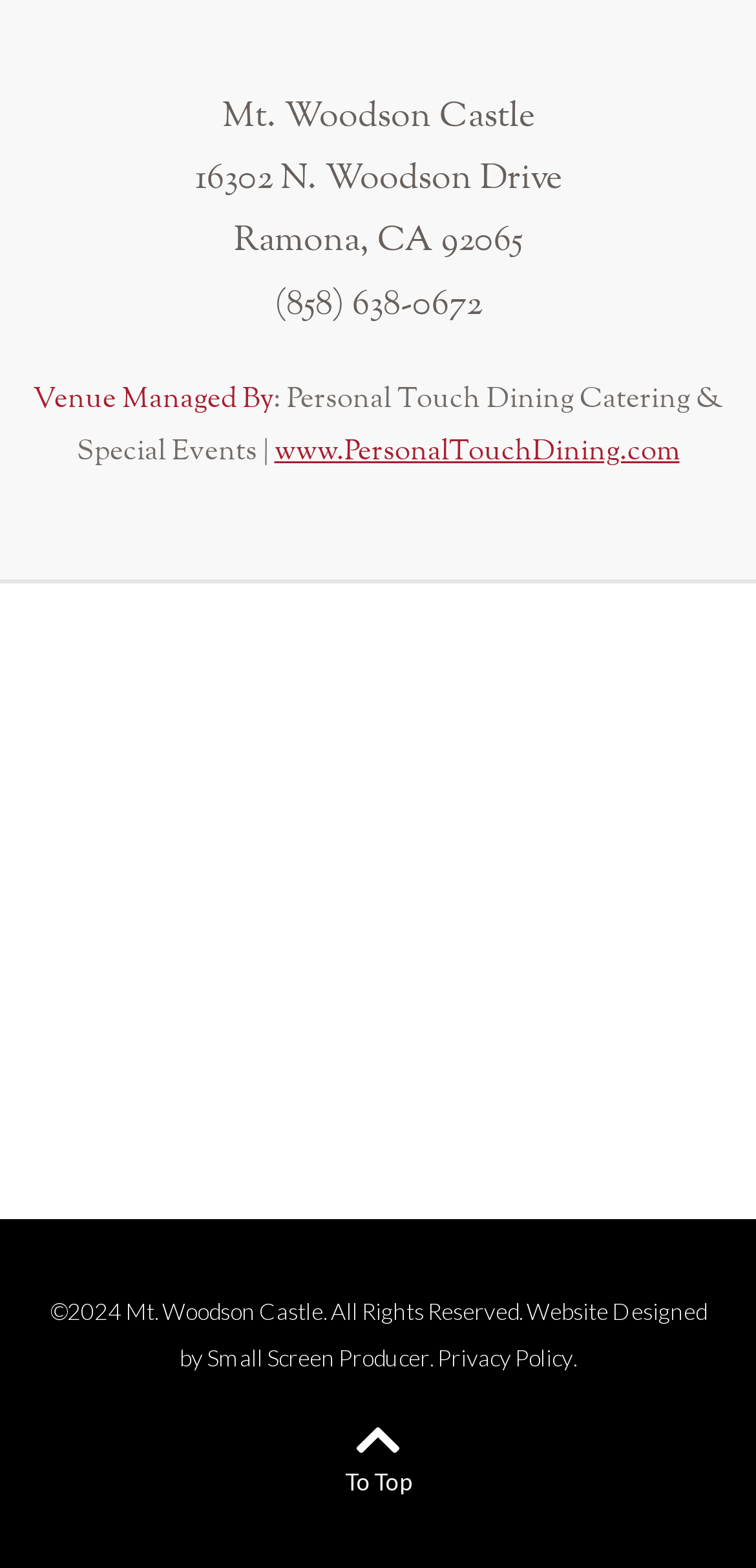Locate the bounding box coordinates of the element that should be clicked to execute the following instruction: "Visit Personal Touch Dining Catering website".

[0.363, 0.271, 0.899, 0.304]